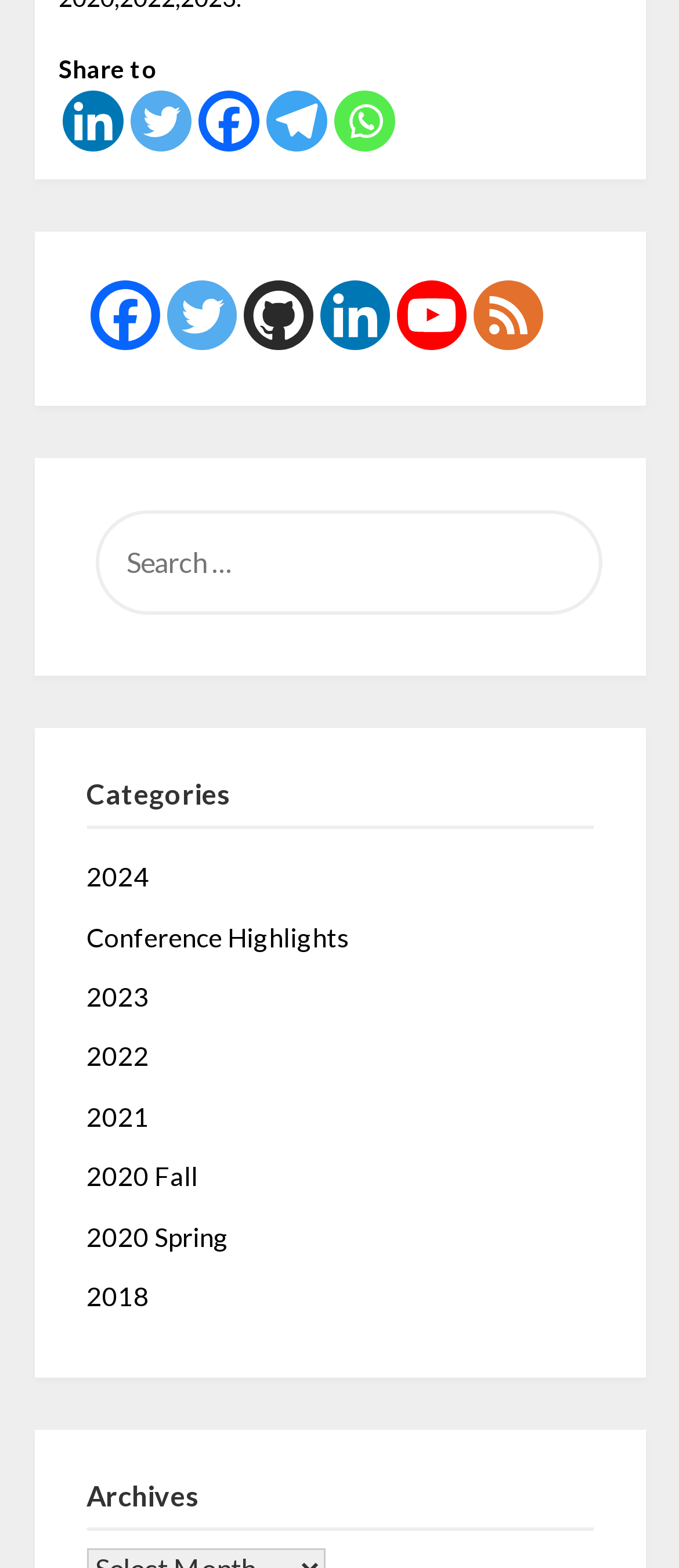Please determine the bounding box coordinates of the clickable area required to carry out the following instruction: "Visit Github page". The coordinates must be four float numbers between 0 and 1, represented as [left, top, right, bottom].

[0.358, 0.179, 0.46, 0.224]